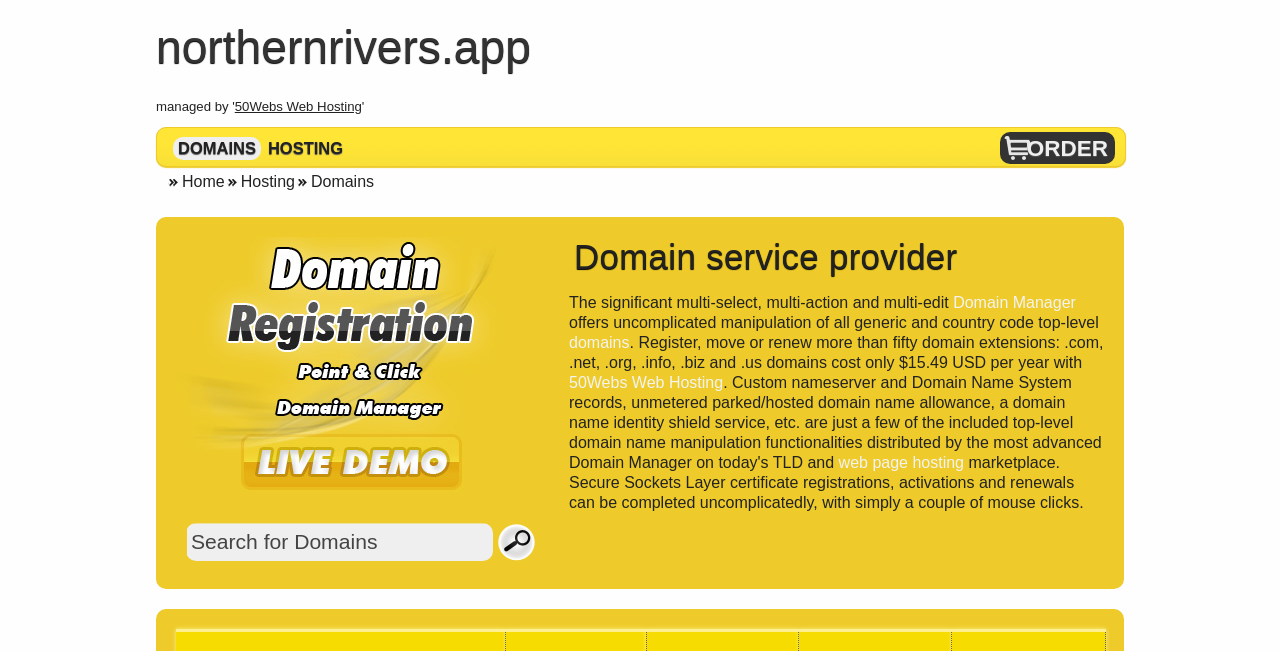Respond to the question below with a concise word or phrase:
What is the cost of .com domains per year?

$15.49 USD